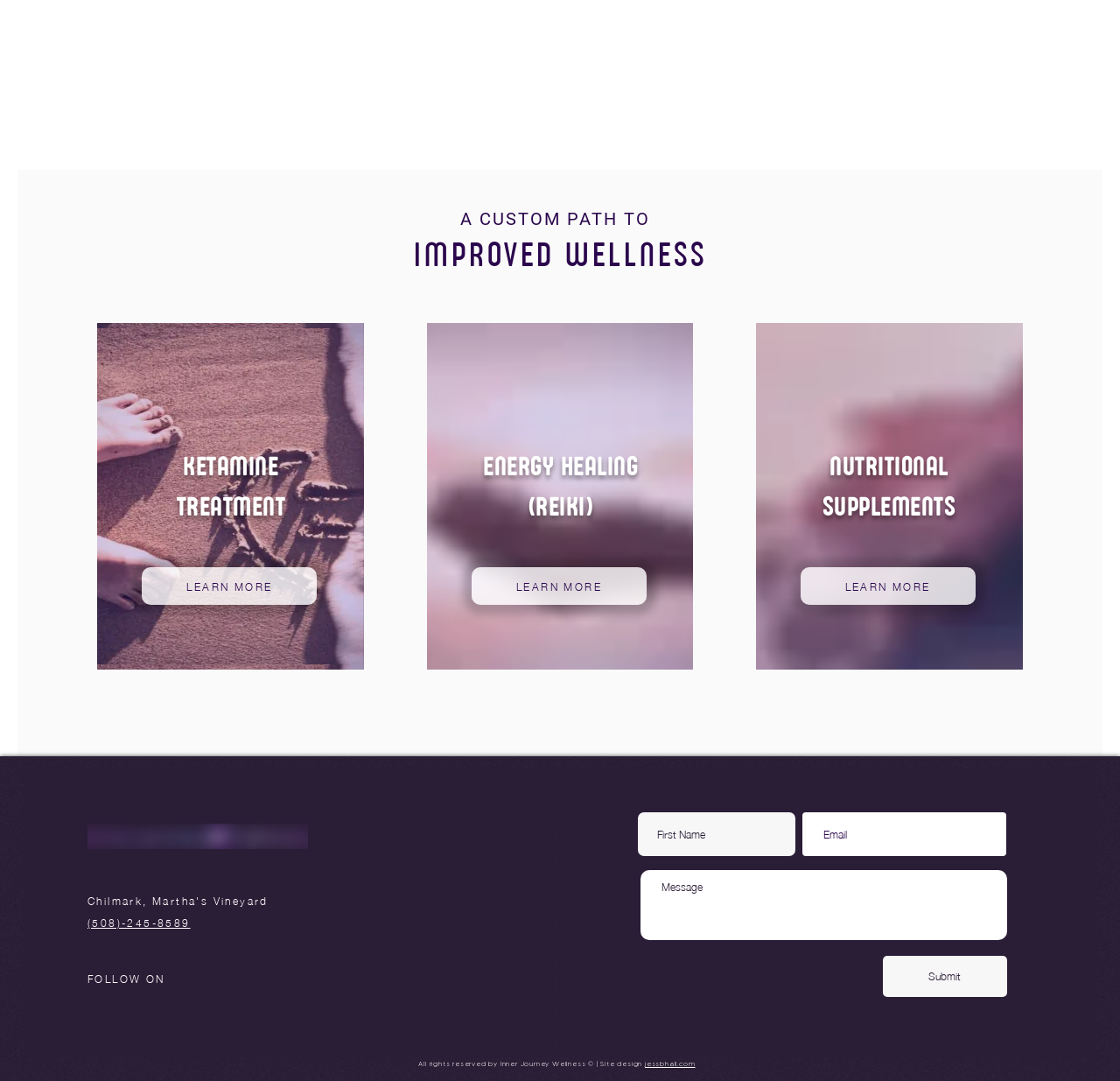Identify the bounding box coordinates for the element you need to click to achieve the following task: "Click the BOOK TICKET link". The coordinates must be four float values ranging from 0 to 1, formatted as [left, top, right, bottom].

None